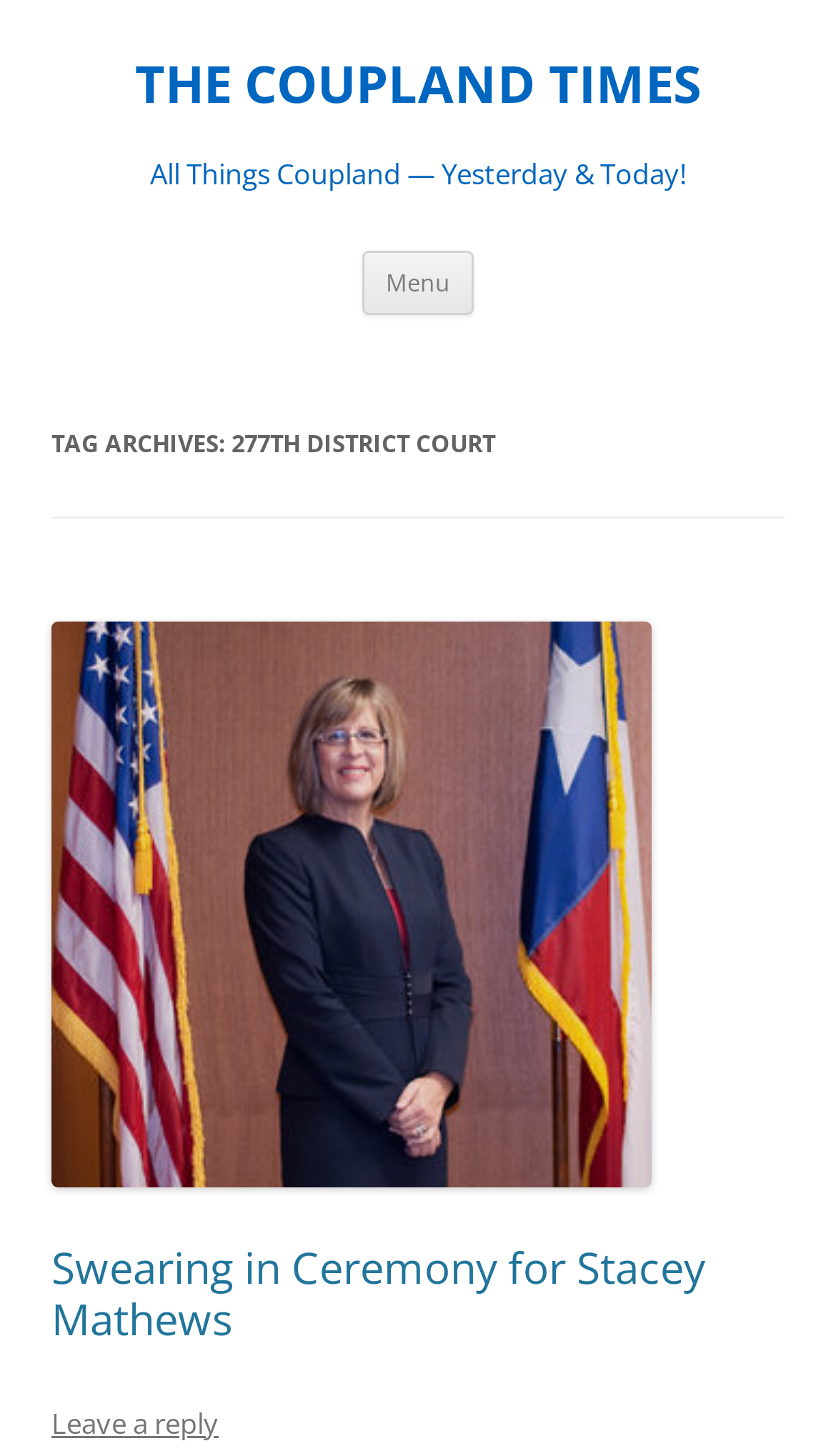Is the 'Skip to content' link to the left or to the right of the 'Menu' button?
Look at the screenshot and respond with one word or a short phrase.

Left